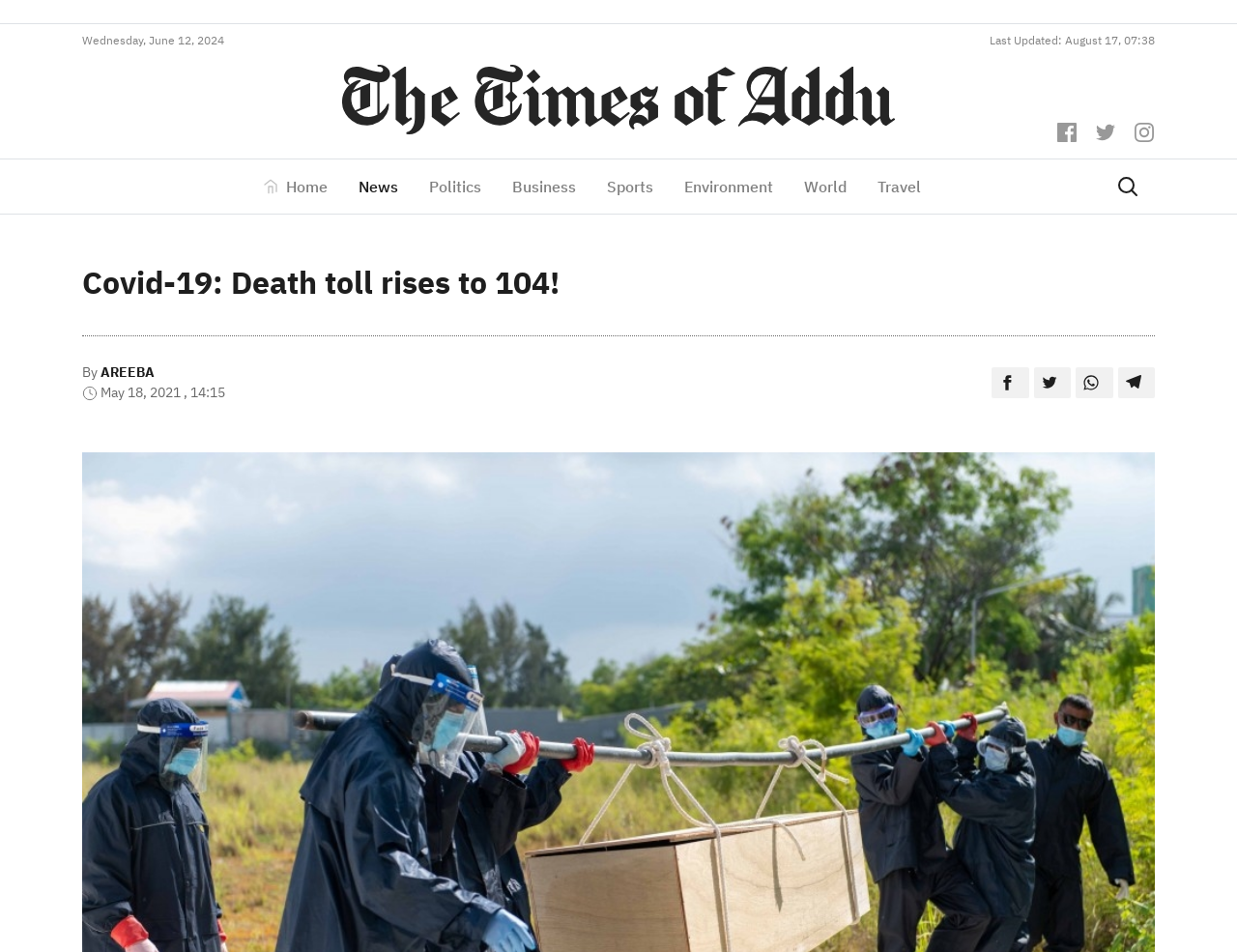What social media platforms are available on the webpage?
Using the information from the image, provide a comprehensive answer to the question.

I found the social media platforms by looking at the top right corner of the webpage, where there are three icons representing Facebook, Twitter, and Instagram, each with a corresponding link element.